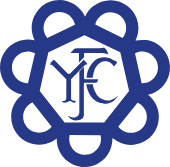Describe the image thoroughly, including all noticeable details.

The image depicted is the logo of the Northants Young Farmers Clubs, showcasing a stylized design that embodies the organization's spirit and community focus. The logo features a prominent, simplistic emblem with a flower or abstract shape, symbolizing growth and connection among young farmers. The initials "YFC" are integrated into the design, representing "Young Farmers Club." This logo is emblematic of the group's commitment to youth engagement and agricultural activities across Northamptonshire, inviting individuals aged 10 to 30 to participate in various events and clubs. The colors and design reflect vibrancy and inclusiveness, emphasizing that one doesn’t need to be a farmer to be a part of this supportive and social network.